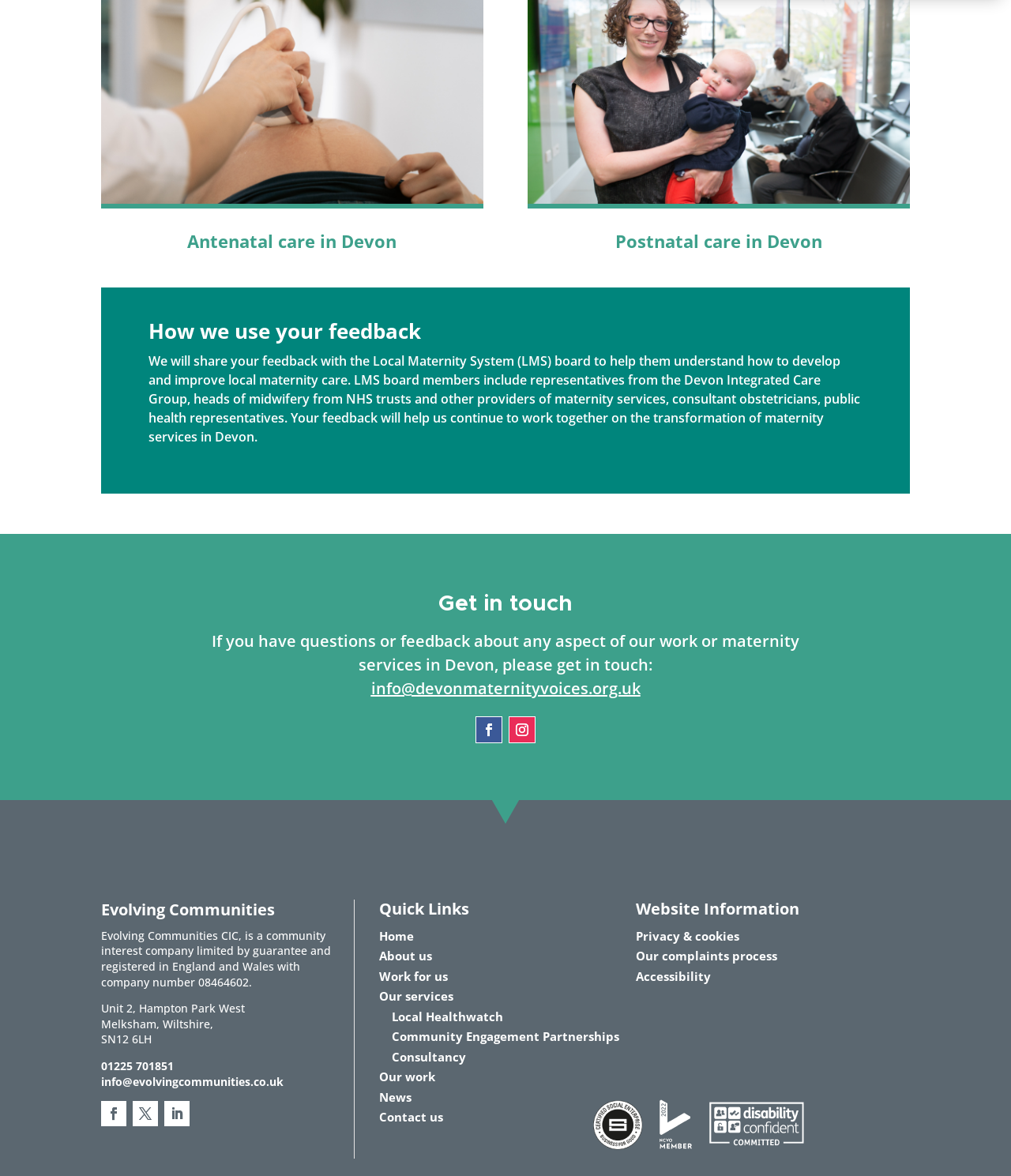Using the element description provided, determine the bounding box coordinates in the format (top-left x, top-left y, bottom-right x, bottom-right y). Ensure that all values are floating point numbers between 0 and 1. Element description: Contact us

[0.375, 0.943, 0.438, 0.957]